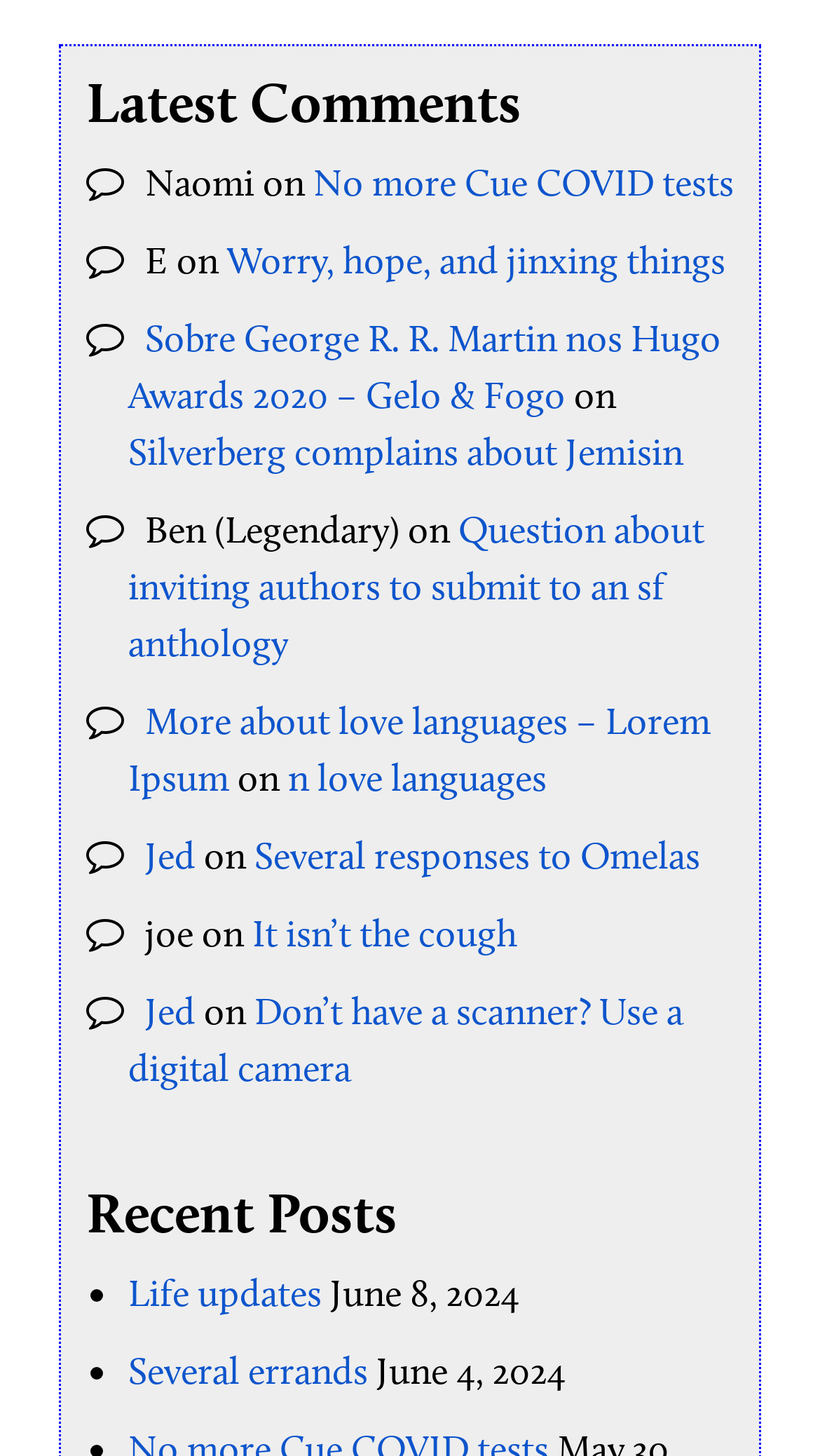Determine the bounding box coordinates of the clickable element to achieve the following action: 'check recent posts'. Provide the coordinates as four float values between 0 and 1, formatted as [left, top, right, bottom].

[0.105, 0.812, 0.895, 0.854]